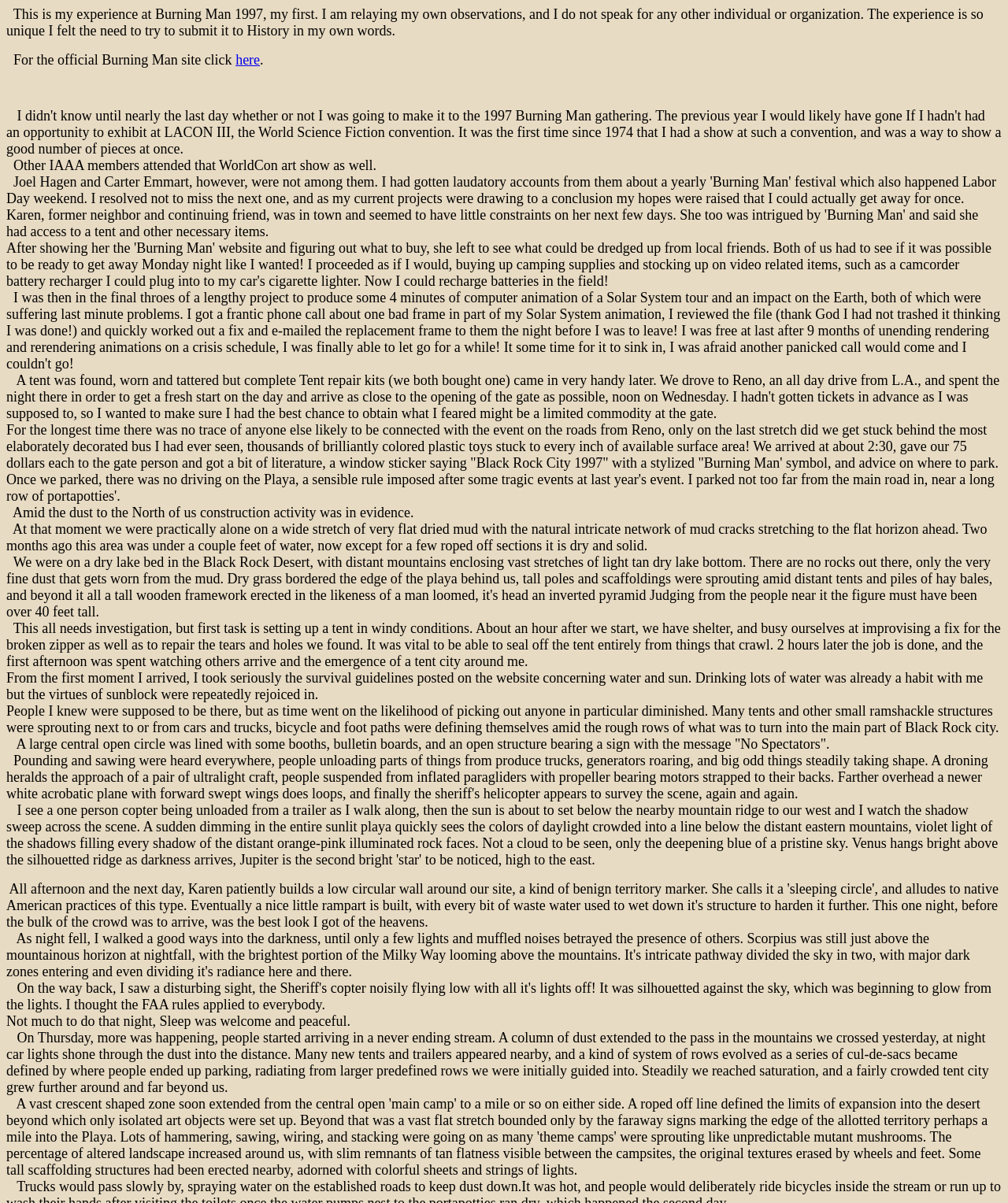How much did the author pay to enter Burning Man? Using the information from the screenshot, answer with a single word or phrase.

75 dollars